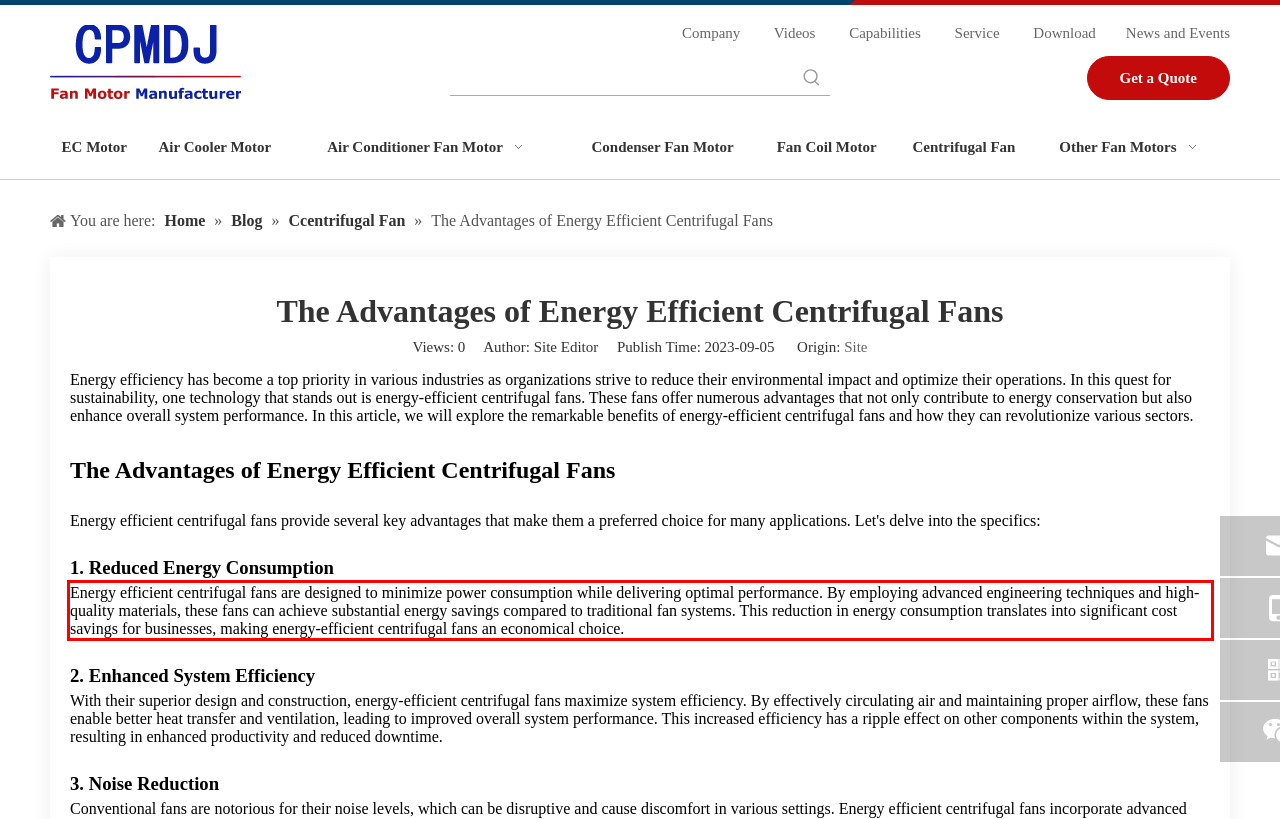Within the provided webpage screenshot, find the red rectangle bounding box and perform OCR to obtain the text content.

Energy efficient centrifugal fans are designed to minimize power consumption while delivering optimal performance. By employing advanced engineering techniques and high-quality materials, these fans can achieve substantial energy savings compared to traditional fan systems. This reduction in energy consumption translates into significant cost savings for businesses, making energy-efficient centrifugal fans an economical choice.